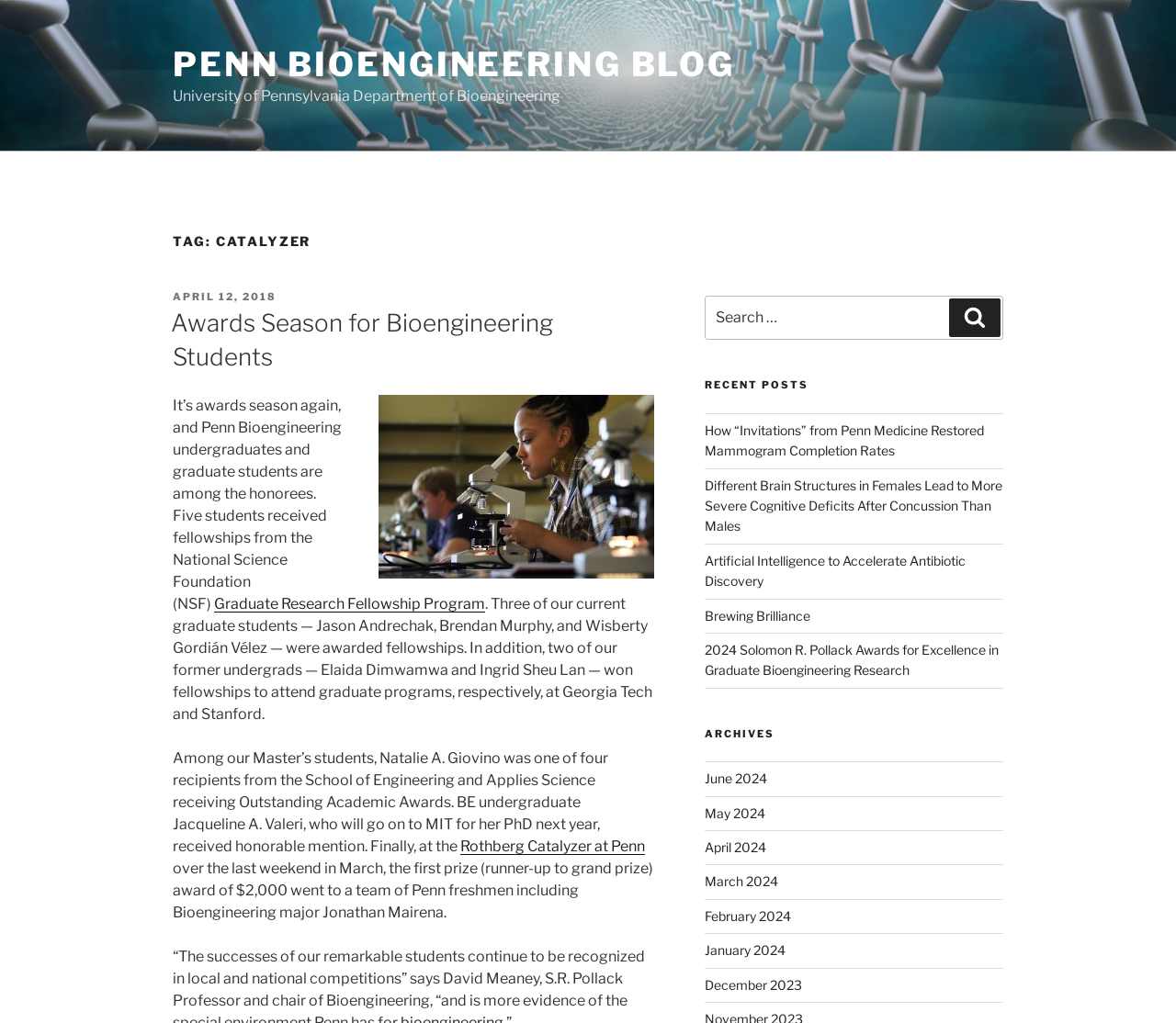Give a detailed overview of the webpage's appearance and contents.

The webpage is the Penn Bioengineering Blog, titled "Catalyzer". At the top, there is a link to the "PENN BIOENGINEERING BLOG" and a static text stating "University of Pennsylvania Department of Bioengineering". Below this, there is a heading "TAG: CATALYZER" which contains a subheading "Awards Season for Bioengineering Students". 

To the right of the subheading, there is an image related to the awards season. The article discusses how five students received fellowships from the National Science Foundation, and three of the current graduate students were awarded fellowships. Additionally, two former undergraduates won fellowships to attend graduate programs. The article also mentions other awards and achievements received by Penn Bioengineering students.

On the right side of the page, there is a search bar with a button labeled "Search". Below the search bar, there is a heading "RECENT POSTS" which lists five recent posts with links to their respective articles. The posts have titles such as "How “Invitations” from Penn Medicine Restored Mammogram Completion Rates" and "Artificial Intelligence to Accelerate Antibiotic Discovery".

Further down, there is a heading "ARCHIVES" which lists links to archived posts by month, from June 2024 to December 2023.